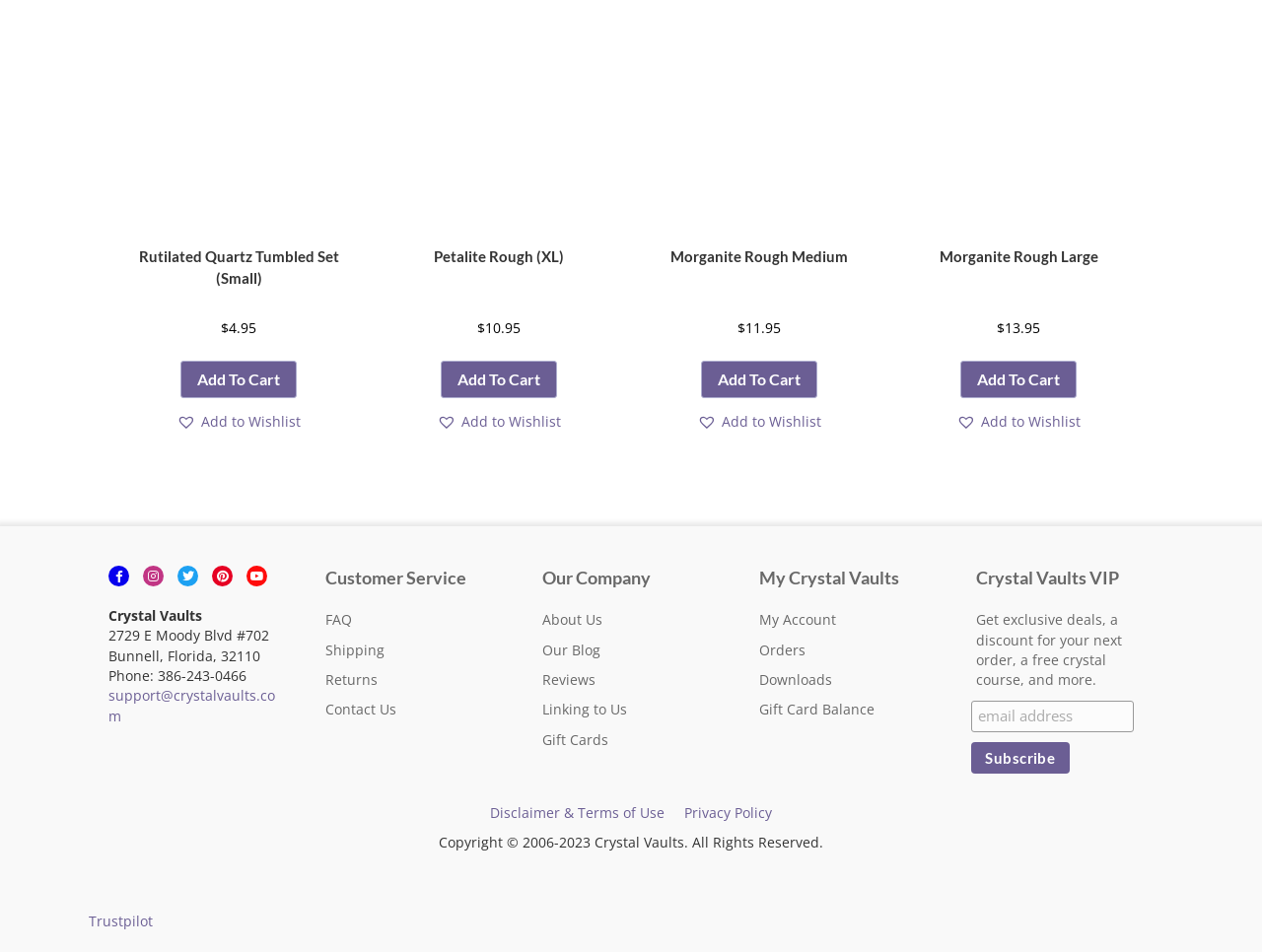What is the company's phone number?
Answer the question in as much detail as possible.

I found the company's phone number by looking at the contact information at the bottom of the page, which says 'Phone: 386-243-0466'.